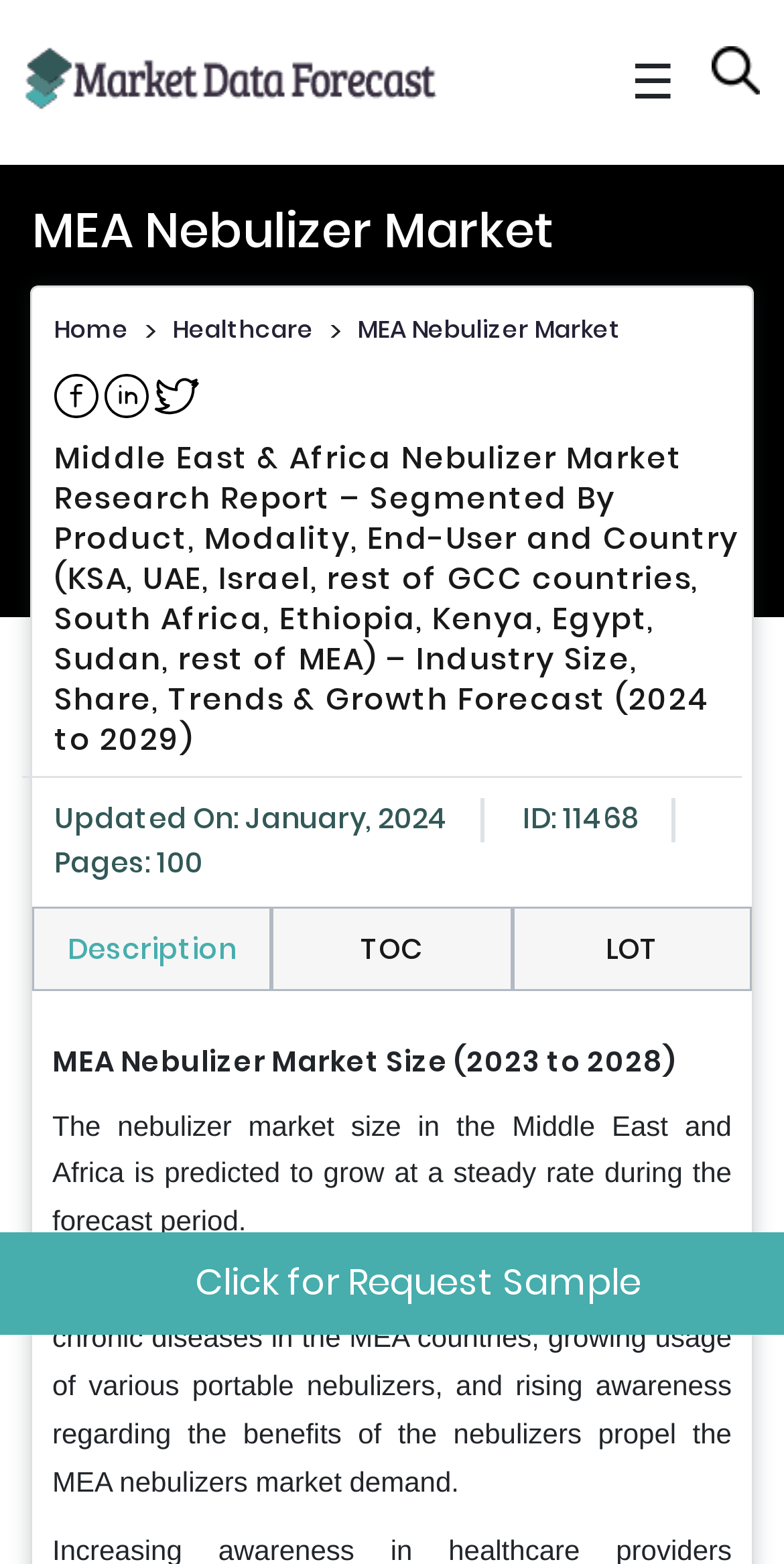Explain in detail what is displayed on the webpage.

The webpage is about the MEA Nebulizer Market Research Report, which provides an in-depth analysis of the market size, share, trends, and growth forecast from 2024 to 2029. 

At the top-left corner, there is a logo of Market Data Forecast. Next to it, there is a navigation menu with links to "Home", "Healthcare", and "MEA Nebulizer Market". 

On the top-right corner, there are social media icons, including LinkedIn, and a search icon. 

Below the navigation menu, there is a main heading that reads "MEA Nebulizer Market Research Report – Segmented By Product, Modality, End-User and Country...". 

Underneath the main heading, there is a subheading that provides an update on the report, including the date "January, 2024", the report ID "11468", and the number of pages "100". 

The webpage has a tab list with three tabs: "Description", "TOC", and "LOT". The "Description" tab is currently selected. 

Below the tab list, there is a section that discusses the MEA Nebulizer Market Size from 2023 to 2028. It includes a heading and two paragraphs of text that summarize the market growth and its driving factors. 

Finally, at the bottom of the page, there is a link to "Click for Request Sample".